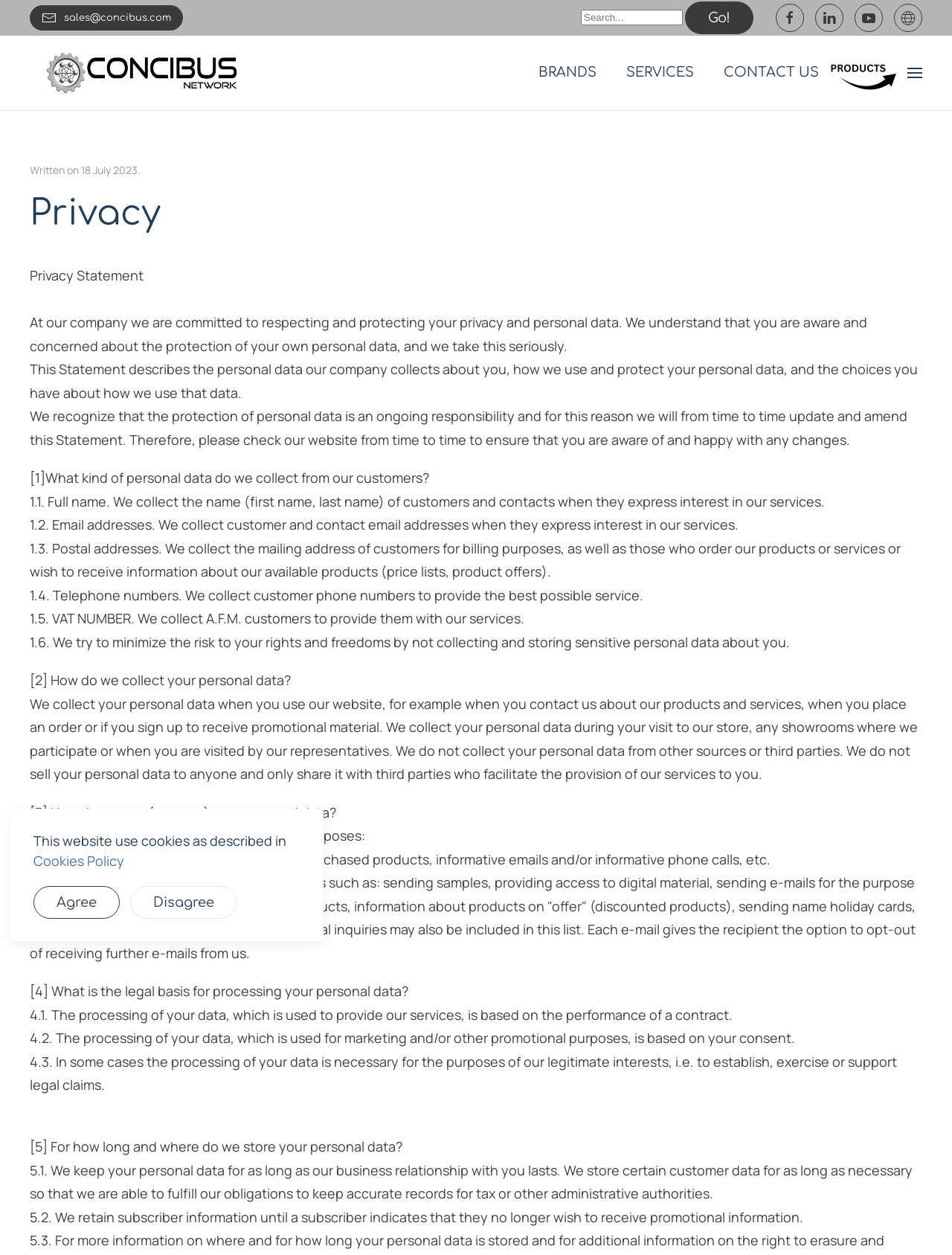Please answer the following query using a single word or phrase: 
What is the purpose of the 'Send us e-mail' link?

To contact the company